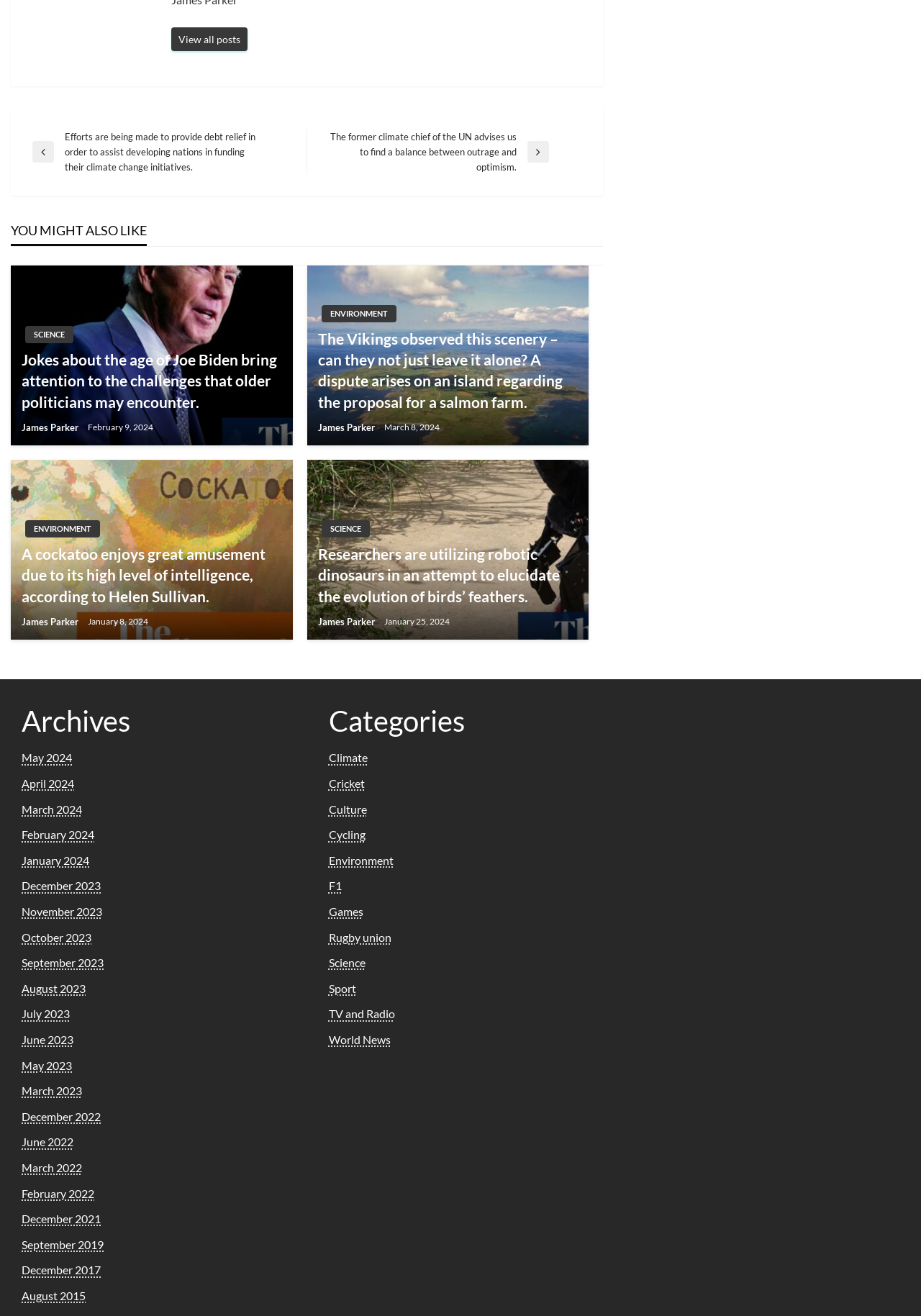What is the author of the article 'Jokes about the age of Joe Biden bring attention to the challenges that older politicians may encounter'?
Answer with a single word or phrase, using the screenshot for reference.

James Parker